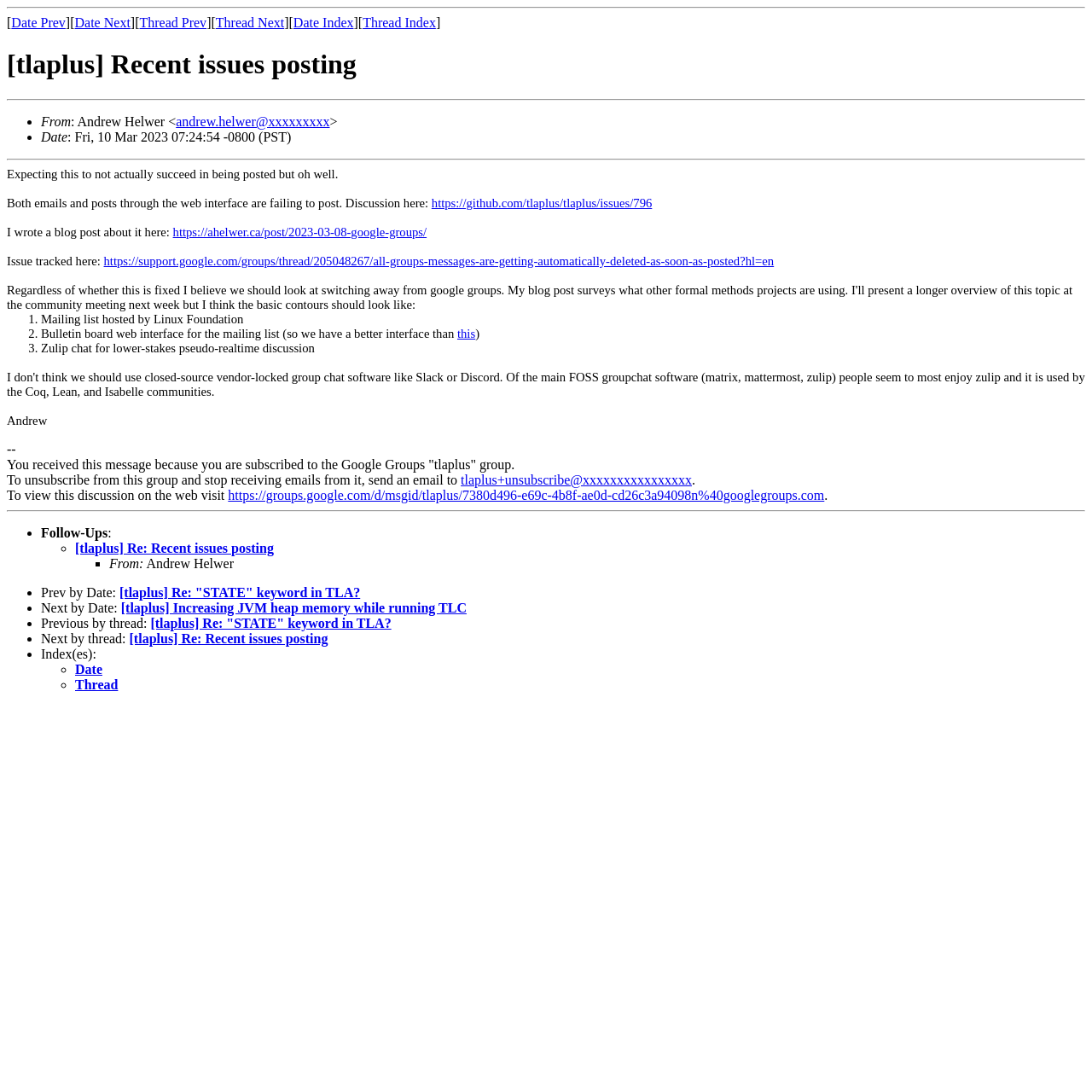Please find and report the bounding box coordinates of the element to click in order to perform the following action: "Click on 'Date Prev'". The coordinates should be expressed as four float numbers between 0 and 1, in the format [left, top, right, bottom].

[0.01, 0.014, 0.06, 0.027]